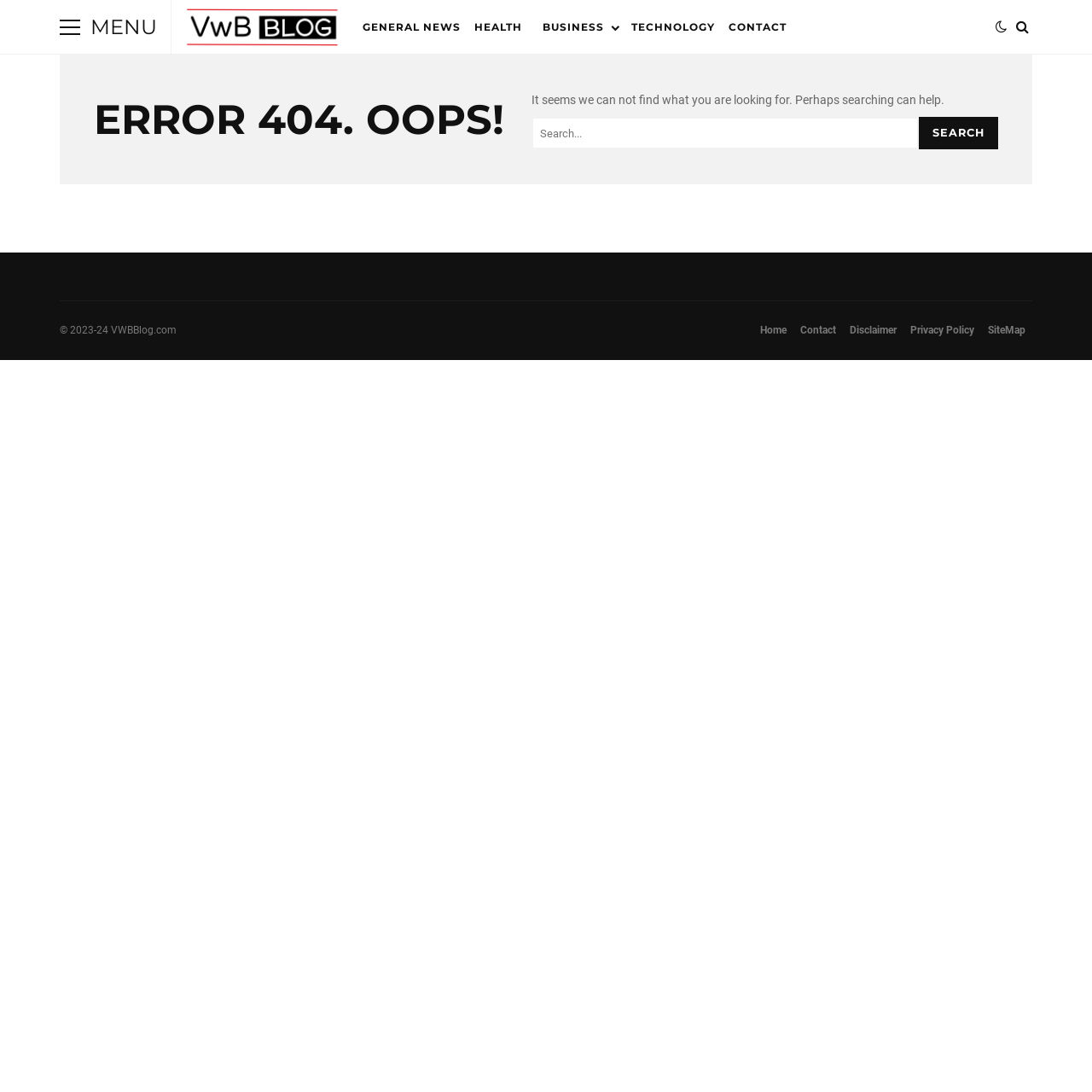Describe the webpage meticulously, covering all significant aspects.

The webpage is a 404 error page from the VWB Blog. At the top left, there is a "MENU" button. Next to it, there is a link to the "VWB Blog" with an accompanying image. 

Below these elements, there are five horizontal links: "GENERAL NEWS", "HEALTH", "BUSINESS" with an icon, "TECHNOLOGY", and "CONTACT". 

Further down, there is a large heading "ERROR 404. OOPS!" followed by a paragraph of text explaining that the page cannot be found and suggesting to use the search function. 

Below this text, there is a search box with a "SEARCH" button to its right. 

At the bottom of the page, there is a section with links to "Home", "Contact", "Disclaimer", "Privacy Policy", and "SiteMap". 

Additionally, there is a copyright notice "© 2023-24 VWBBlog.com" at the bottom left.